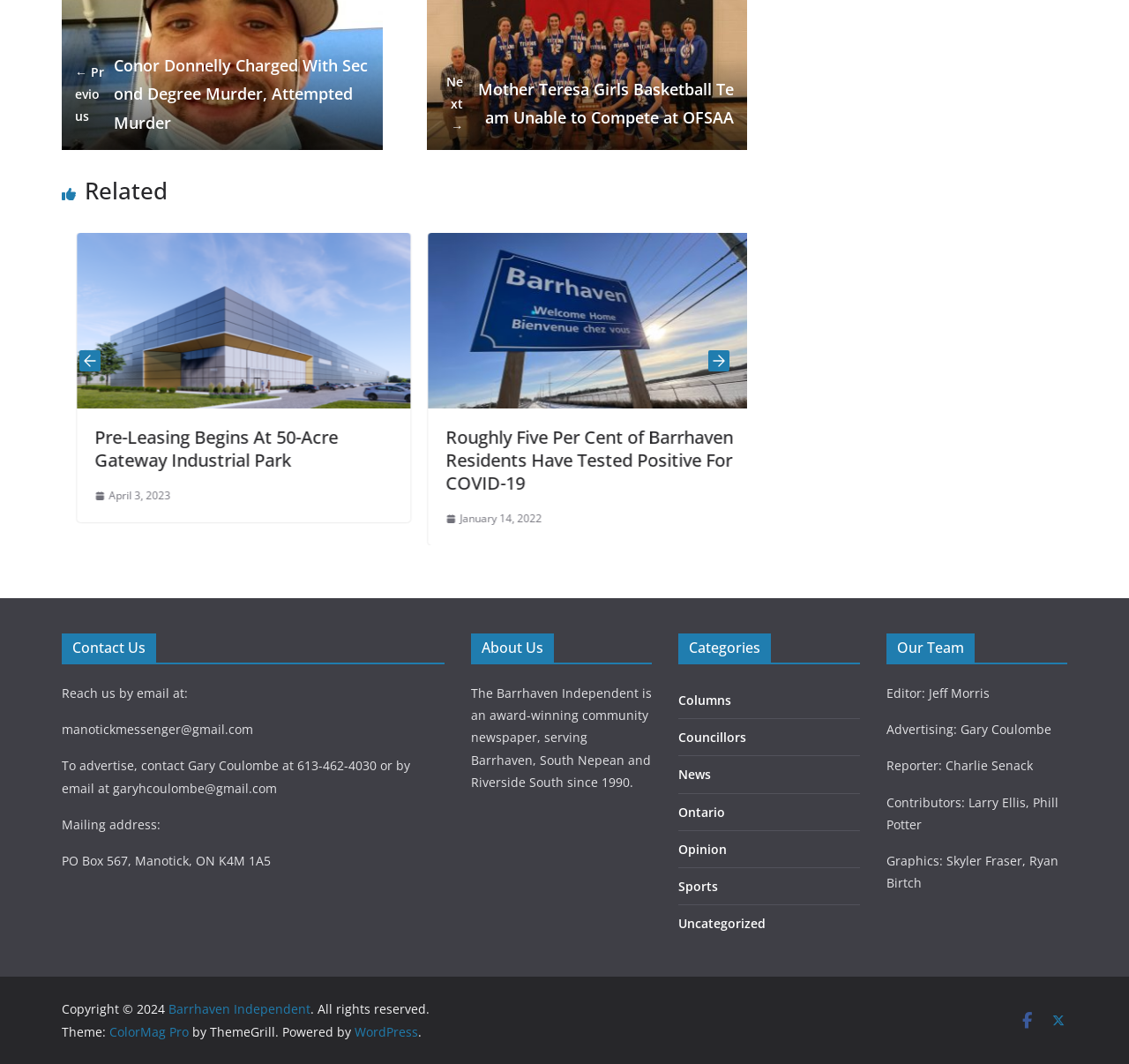Pinpoint the bounding box coordinates of the element to be clicked to execute the instruction: "Click the '← Previous' link".

[0.055, 0.036, 0.339, 0.141]